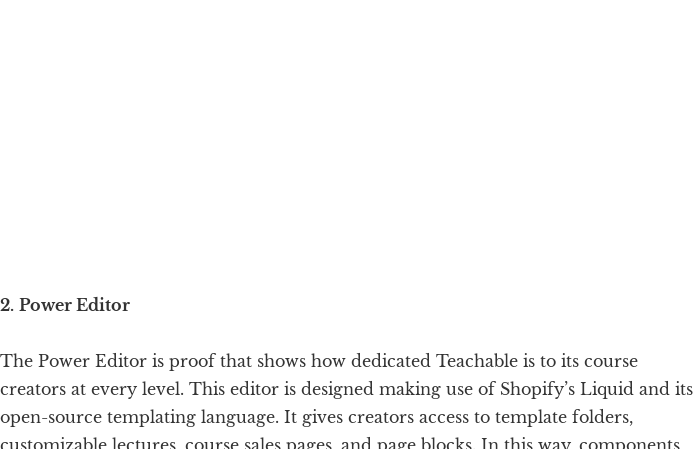What is the benefit of customizing design templates?
We need a detailed and exhaustive answer to the question. Please elaborate.

The benefit of customizing design templates is that it allows users to align their online courses with their individual branding, emphasizing ease of use while still permitting creative expression. This customization ensures a professional presentation of course content, ultimately enhancing the overall learning experience.